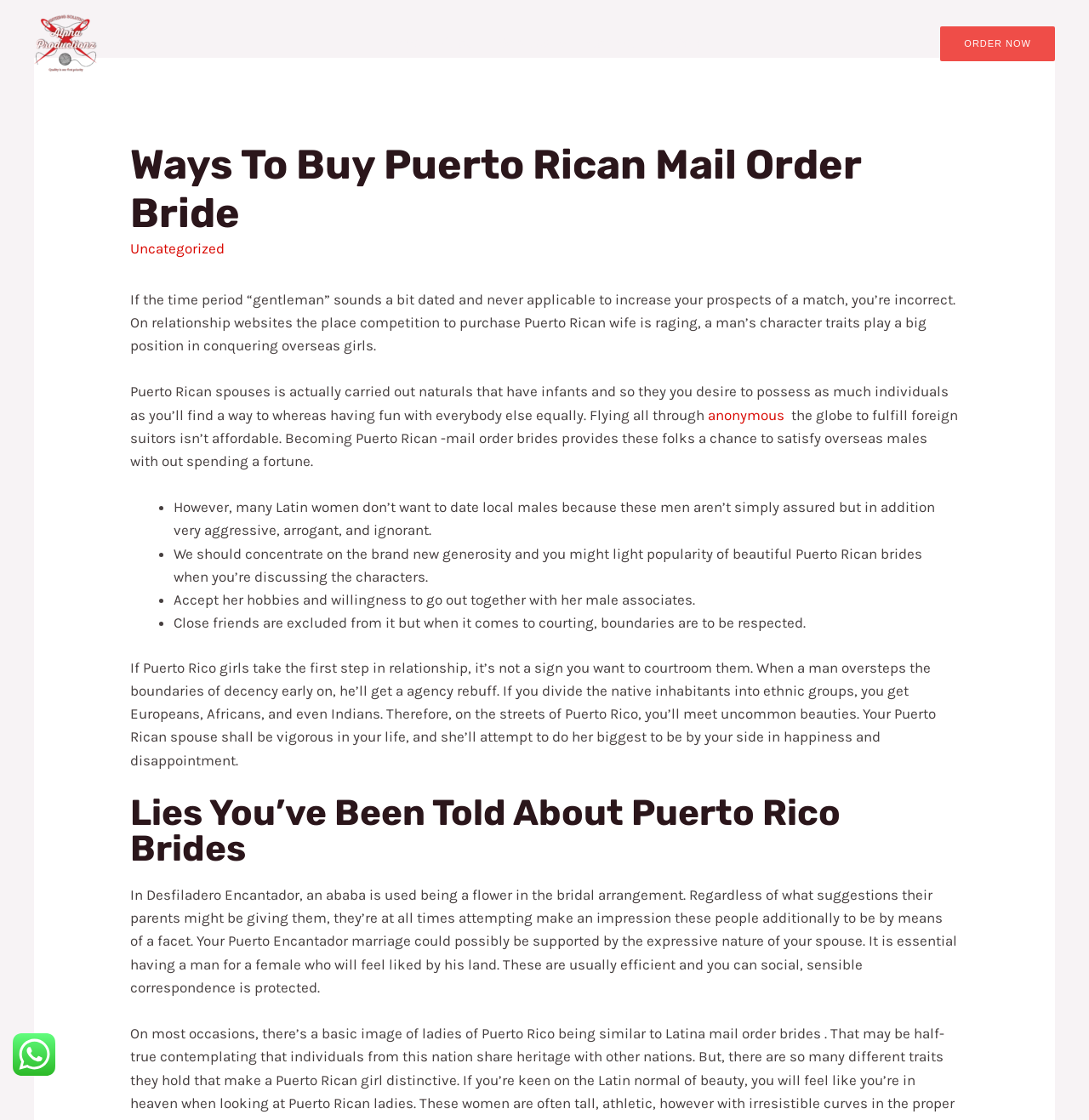Carefully examine the image and provide an in-depth answer to the question: What is the characteristic of Puerto Rican spouses?

According to the webpage, Puerto Rican spouses are described as 'naturals that have babies and they you desire to possess as much individuals as you’ll find a way to whereas having fun with everybody else equally.' This suggests that they are family-oriented and want to have many children.